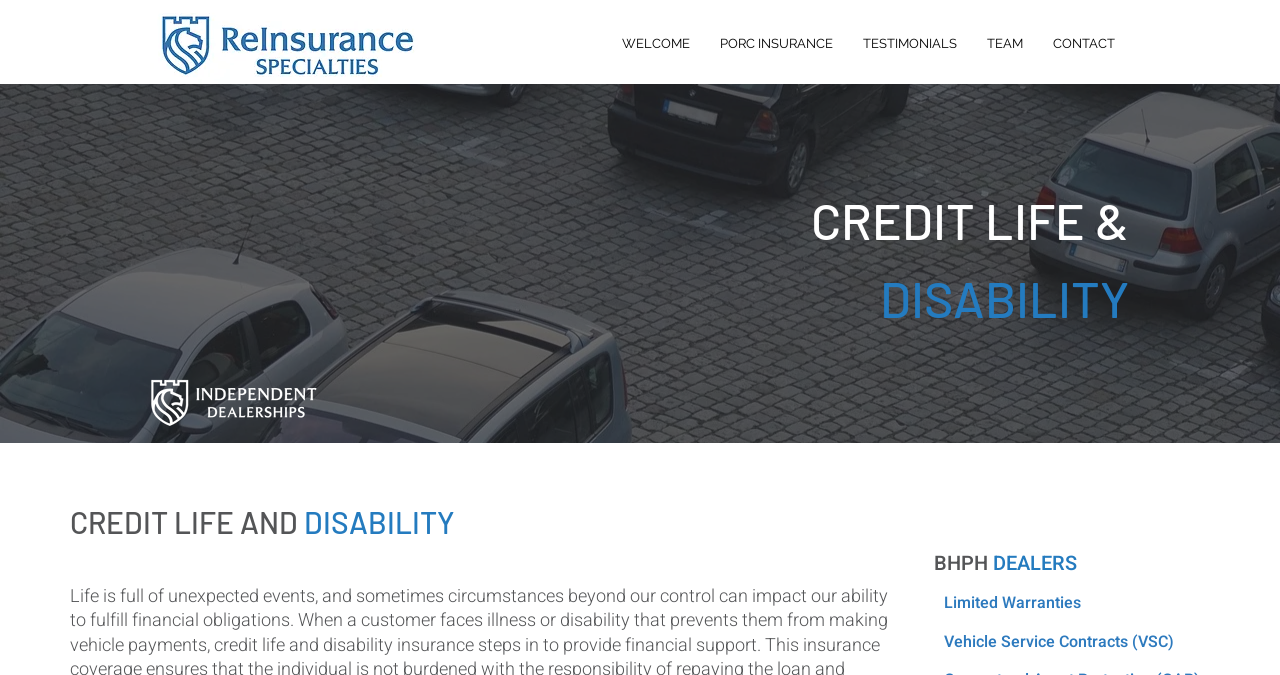Provide your answer in a single word or phrase: 
What type of dealerships are mentioned?

BHPH Dealers